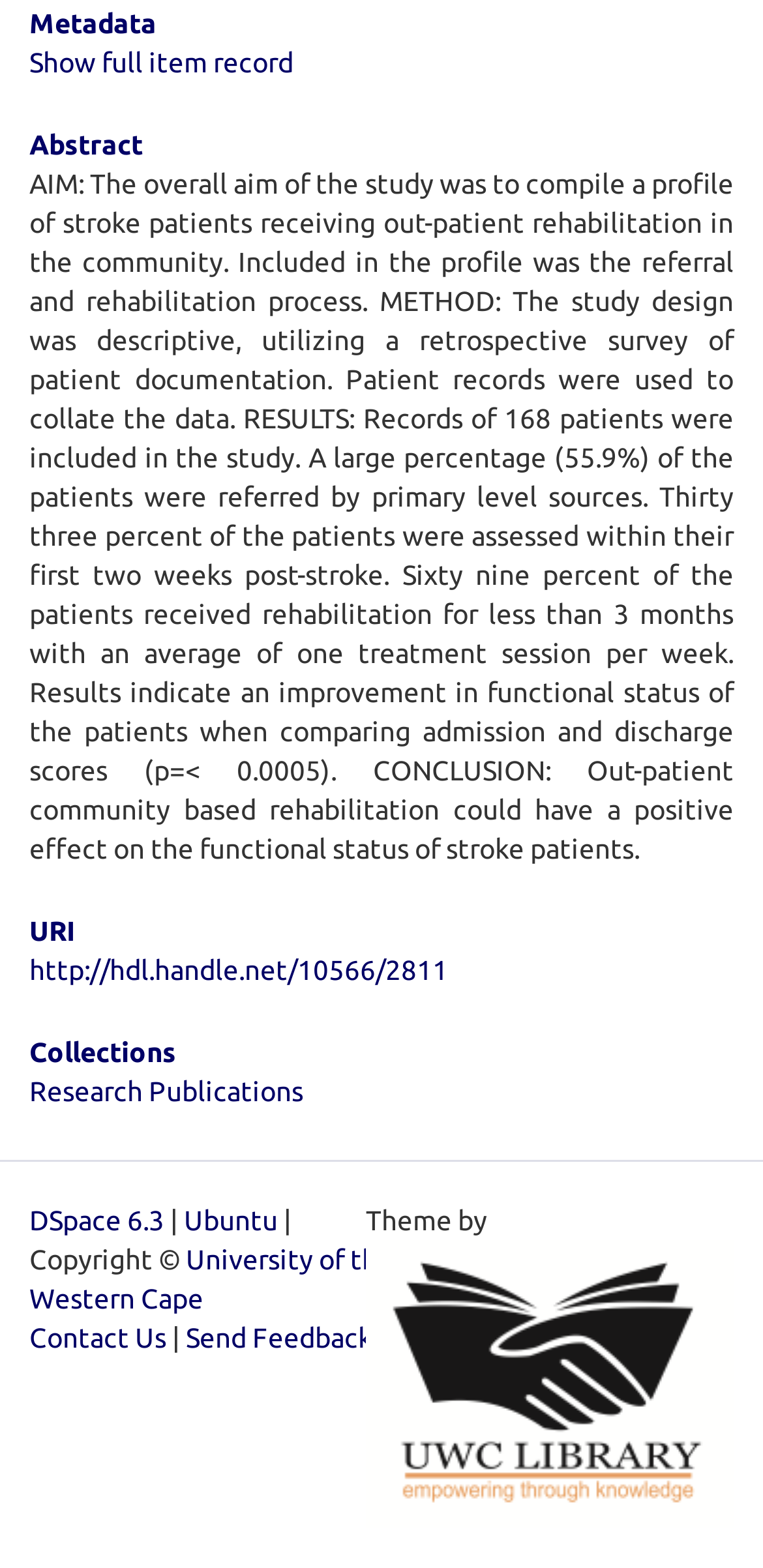Please provide a brief answer to the following inquiry using a single word or phrase:
What is the average number of treatment sessions per week?

One